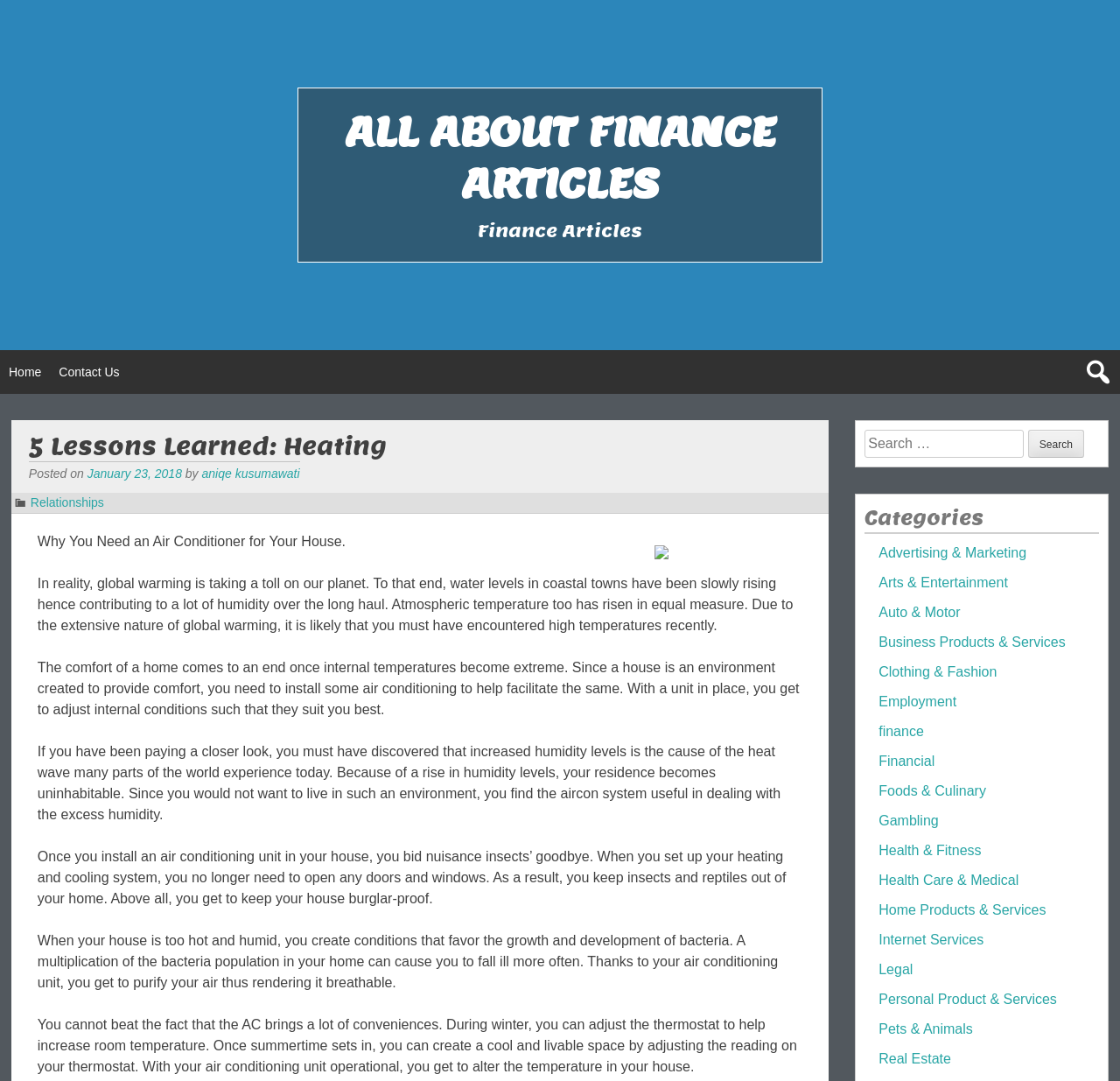Please specify the bounding box coordinates of the area that should be clicked to accomplish the following instruction: "Click on the 'Home' link". The coordinates should consist of four float numbers between 0 and 1, i.e., [left, top, right, bottom].

[0.0, 0.324, 0.045, 0.364]